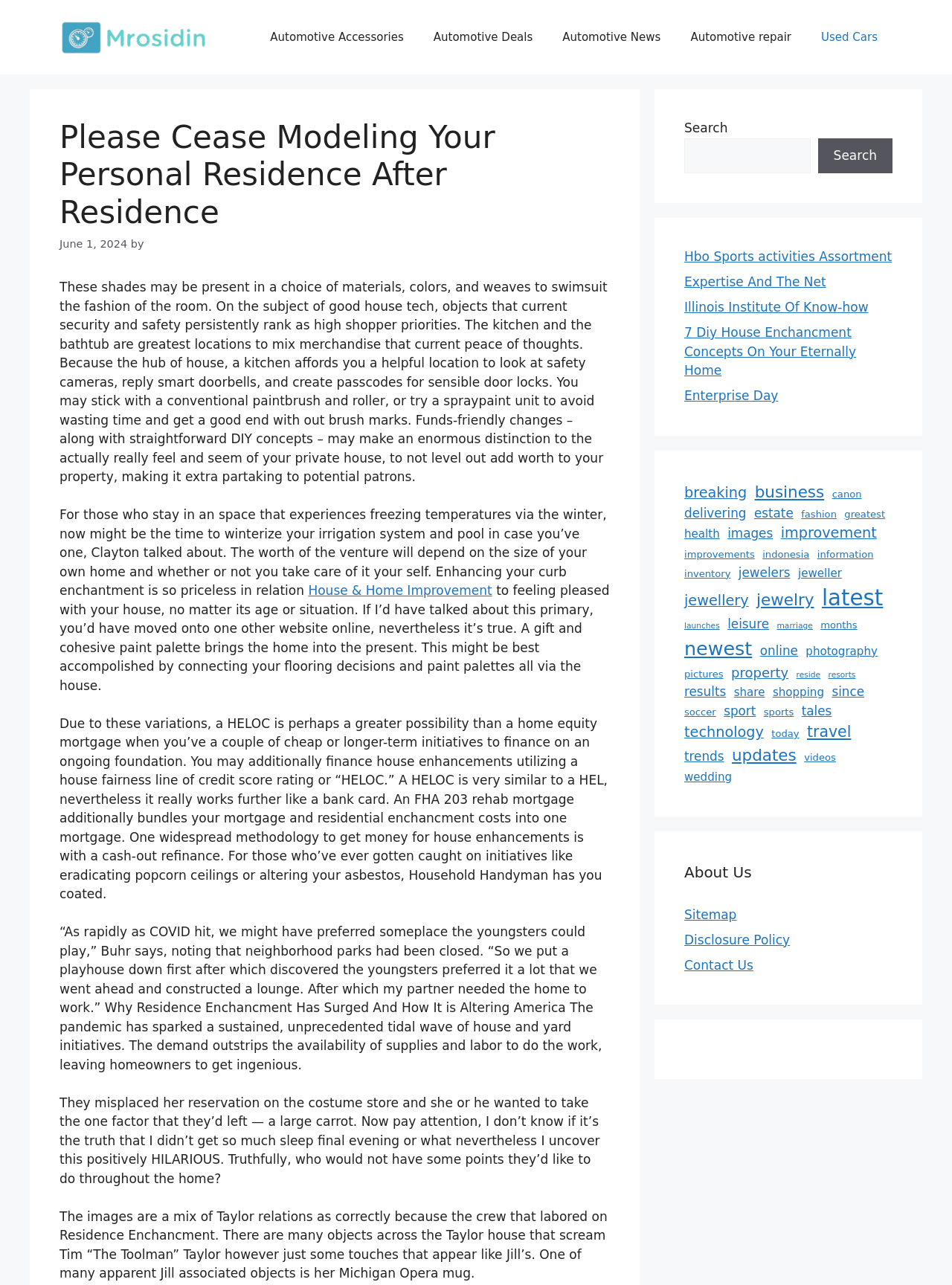Identify the bounding box coordinates of the section that should be clicked to achieve the task described: "Visit 'Hbo Sports activities Assortment'".

[0.719, 0.194, 0.937, 0.205]